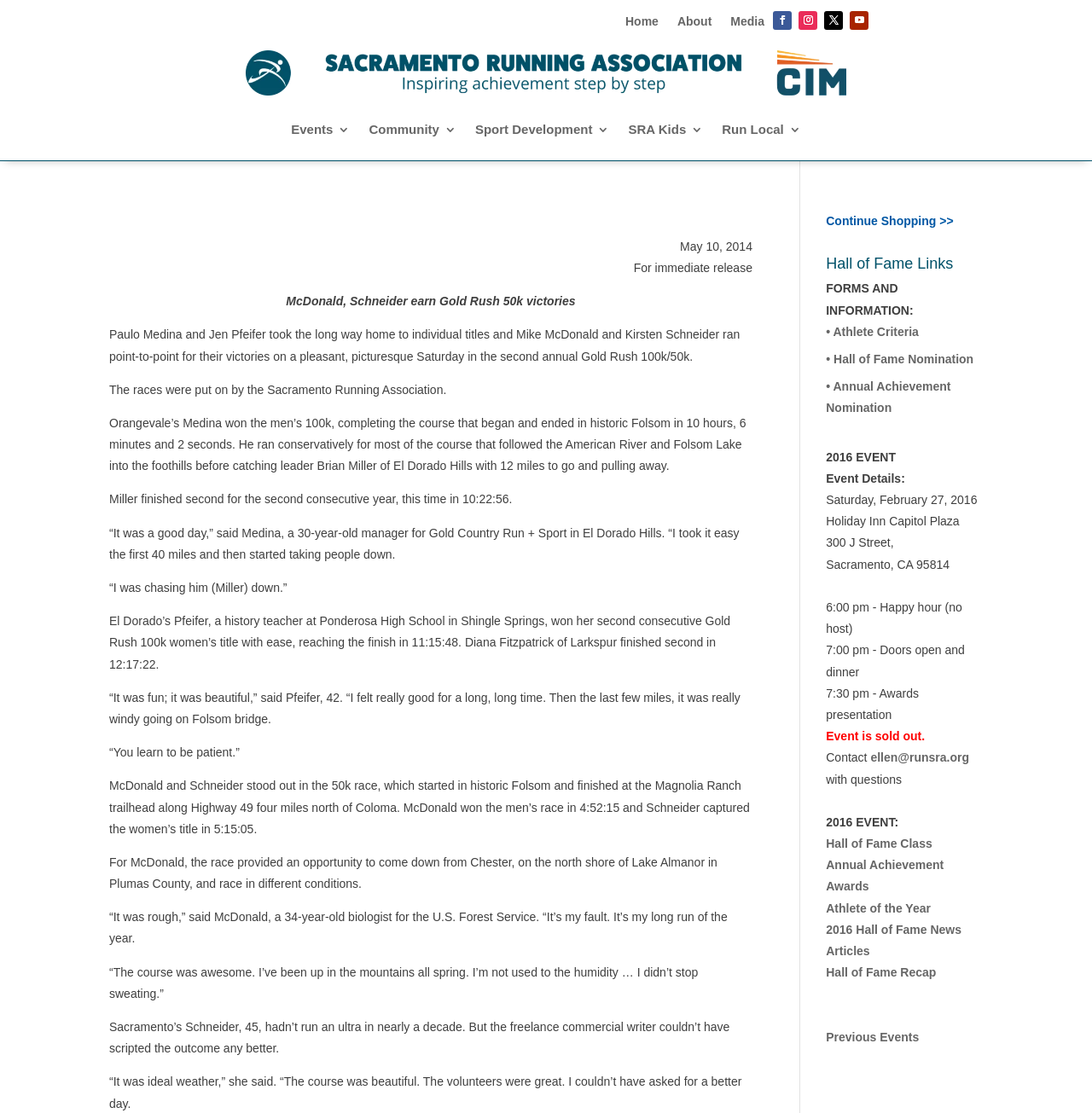Provide a thorough description of the webpage's content and layout.

This webpage appears to be a news article or press release from the Sacramento Running Association (SRA) about the Gold Rush 100k/50k running event. At the top of the page, there are several links to different sections of the website, including "Home", "About", "Media", and social media icons.

Below the navigation links, there is a large banner image with a subtle gradient effect. The image is not explicitly described, but it likely relates to the running event.

The main content of the page is a news article about the Gold Rush 100k/50k event, which took place on May 10, 2014. The article reports on the winners of the event, including Paulo Medina and Jen Pfeifer, who took the top spots in the 100k race, and Mike McDonald and Kirsten Schneider, who won the 50k race. The article includes quotes from the winners and provides details about the course and the conditions of the race.

To the right of the main content, there is a sidebar with several links and sections, including "Events", "Community", "Sport Development", "SRA Kids", and "Run Local". There is also a section titled "Hall of Fame Links" with links to related pages, such as "Forms and Information" and "2016 Event".

At the bottom of the page, there are several more links and sections, including "Continue Shopping", "Hall of Fame Nomination", and "Annual Achievement Nomination". There is also a section with details about a 2016 event, including the date, location, and schedule.

Overall, the webpage appears to be a news article or press release about a specific running event, with additional links and sections related to the Sacramento Running Association and its activities.